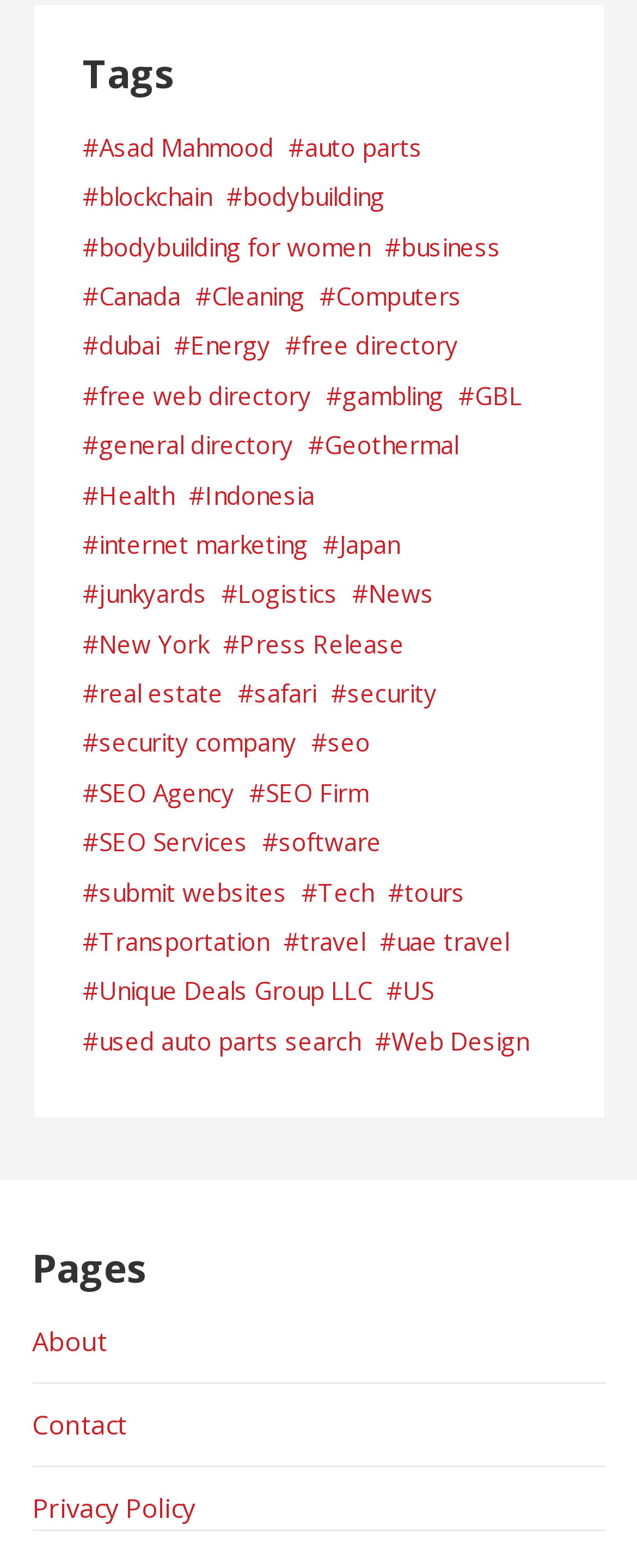What is the second section header?
Based on the image, answer the question in a detailed manner.

The second section header is 'Pages' which is a static text element located at the bottom of the webpage with a bounding box of [0.05, 0.791, 0.229, 0.825].